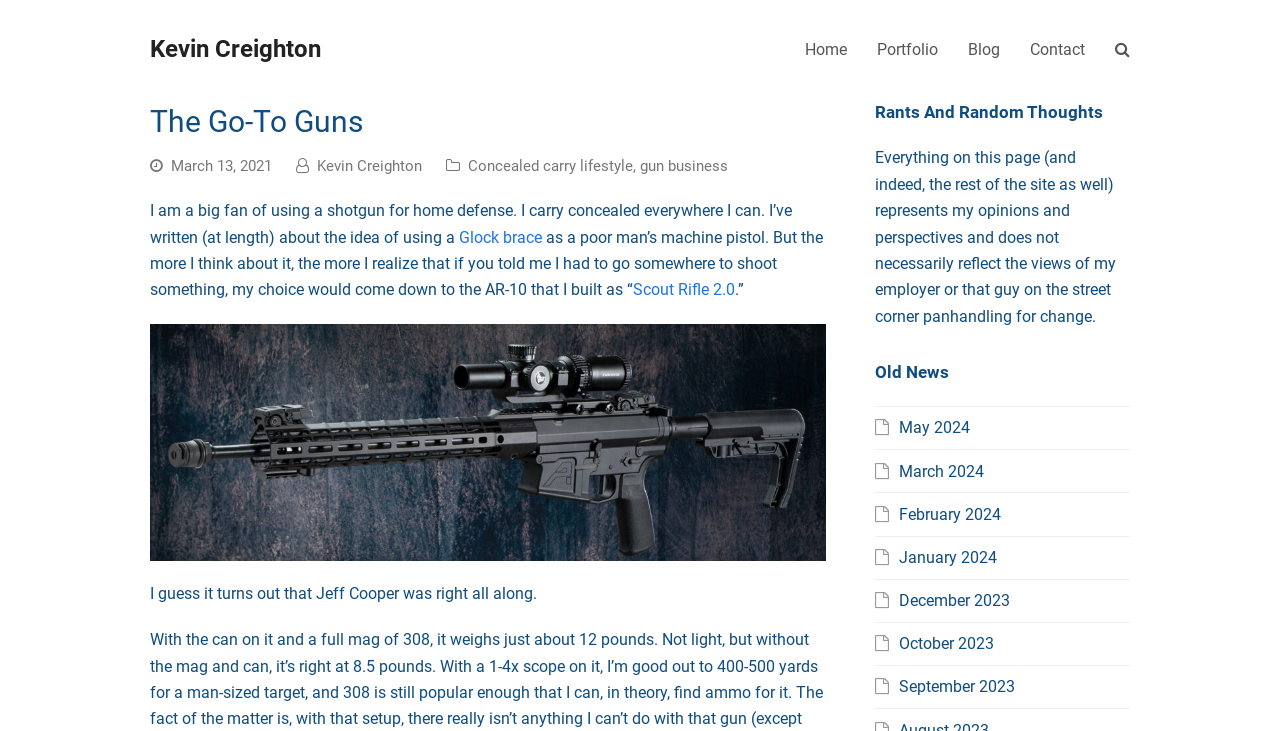Pinpoint the bounding box coordinates for the area that should be clicked to perform the following instruction: "Read the 'Rants And Random Thoughts' section".

[0.684, 0.139, 0.862, 0.166]